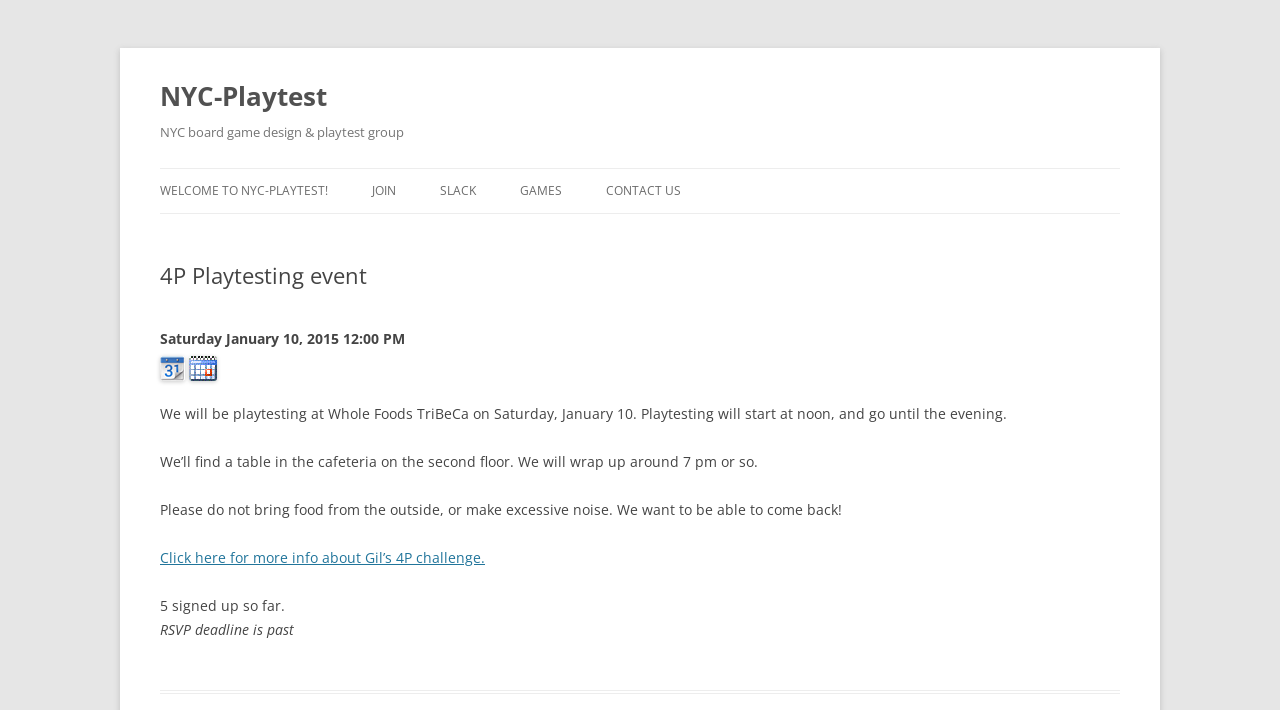Determine the bounding box coordinates for the clickable element required to fulfill the instruction: "Get more info about Gil’s 4P challenge". Provide the coordinates as four float numbers between 0 and 1, i.e., [left, top, right, bottom].

[0.125, 0.771, 0.379, 0.798]